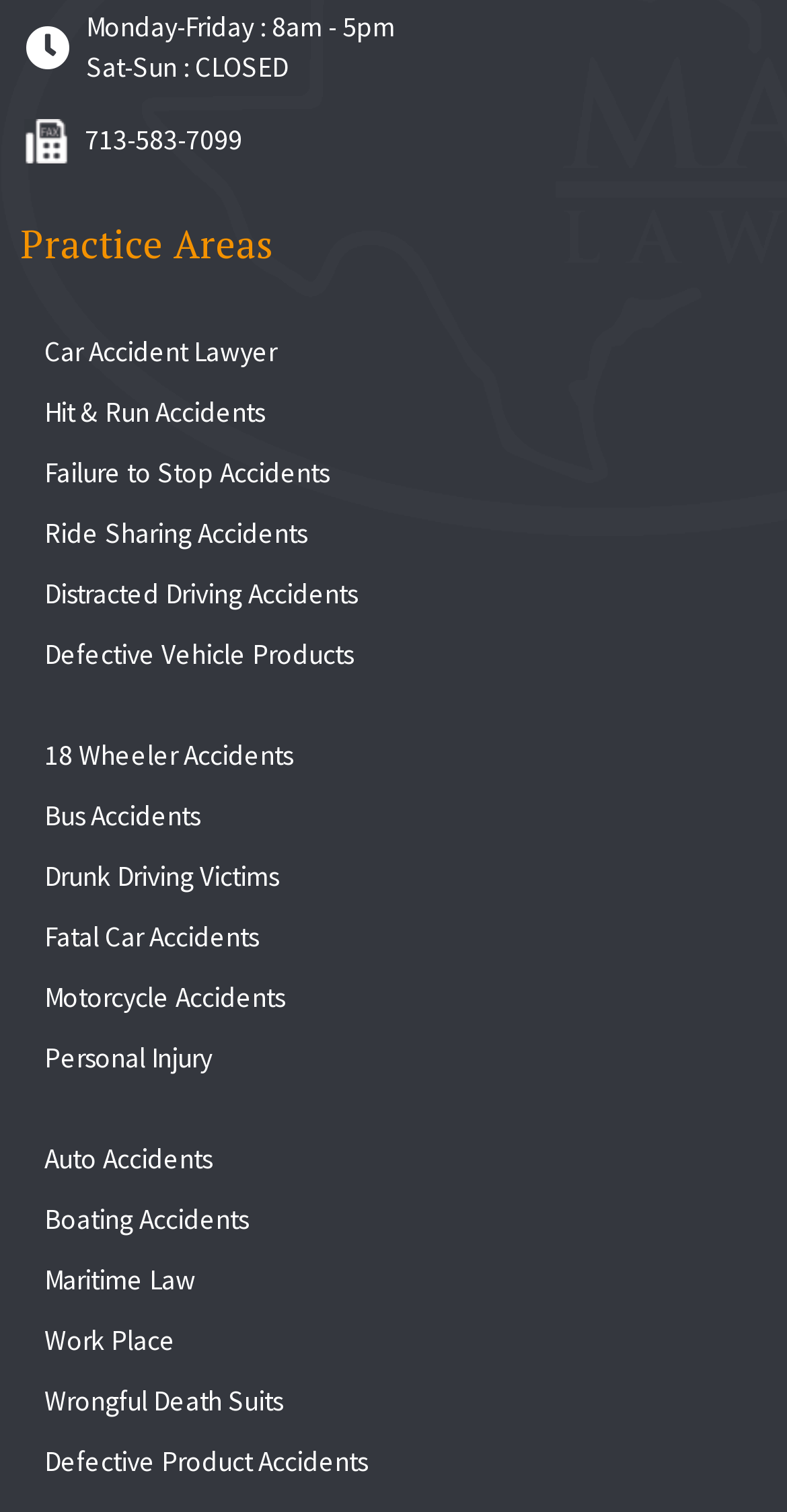Please find the bounding box coordinates for the clickable element needed to perform this instruction: "Explore Defective Product Accidents".

[0.051, 0.947, 0.472, 0.987]